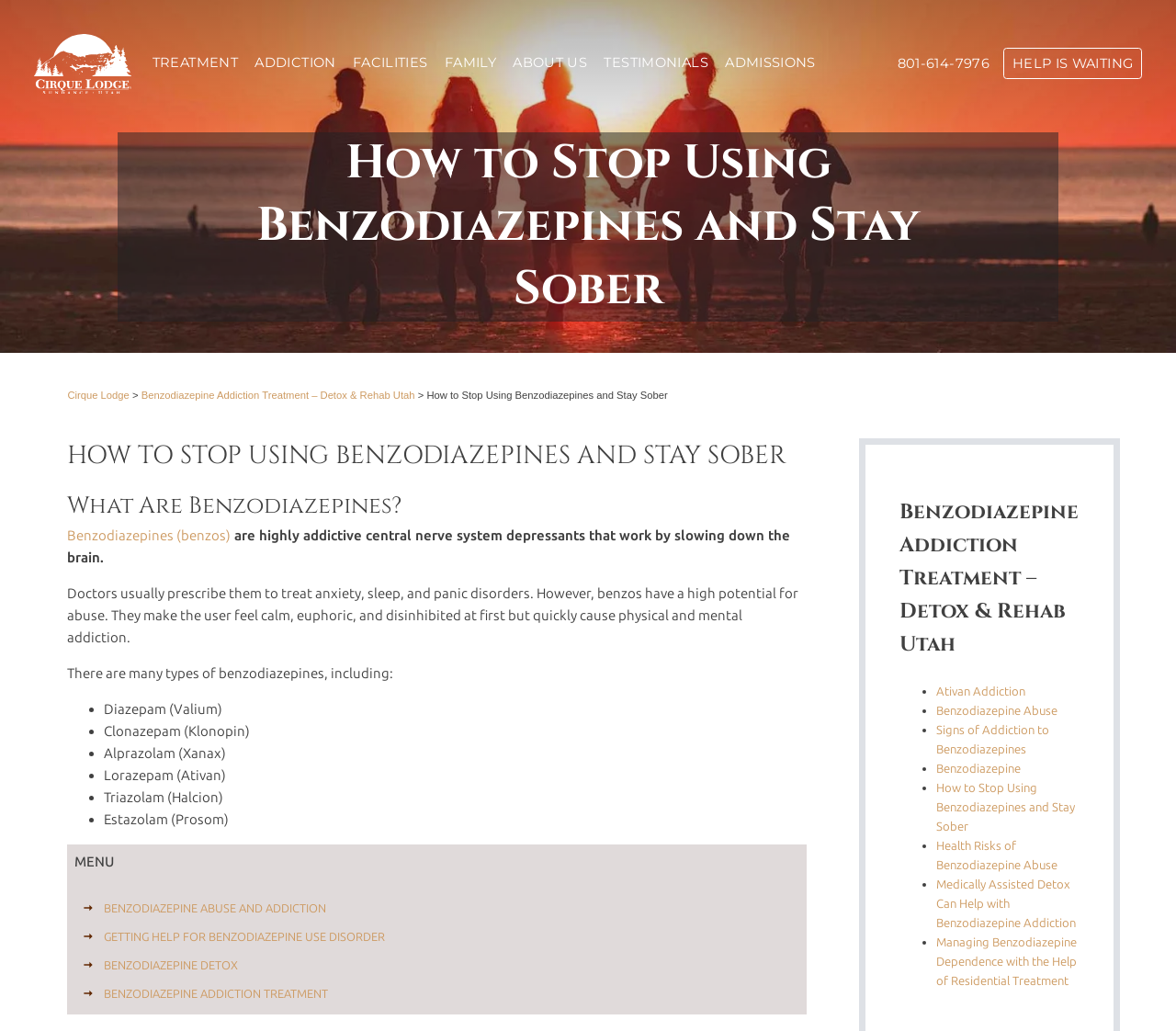Reply to the question with a single word or phrase:
What is the phone number on the webpage?

801-614-7976